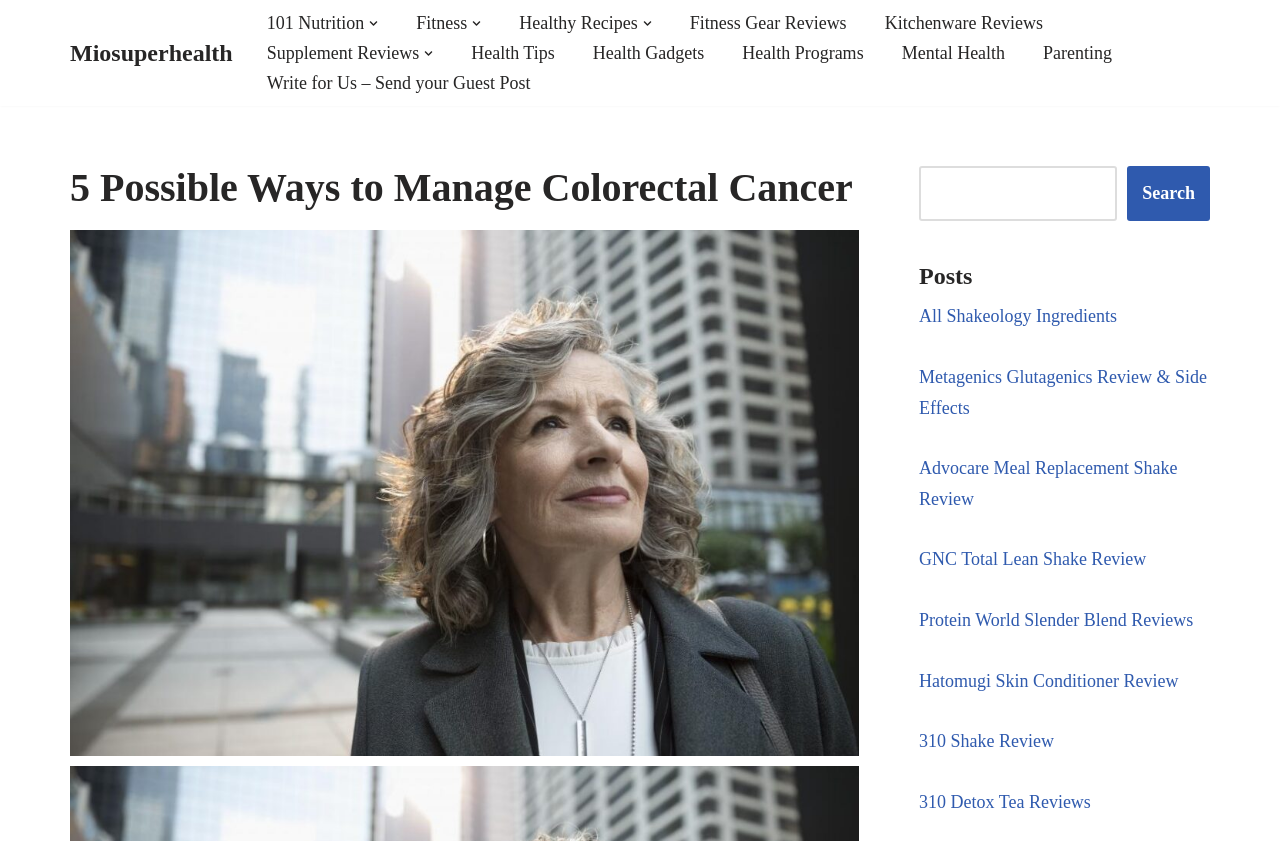Please specify the bounding box coordinates of the element that should be clicked to execute the given instruction: 'Click on the 'Miosuperhealth' link'. Ensure the coordinates are four float numbers between 0 and 1, expressed as [left, top, right, bottom].

[0.055, 0.039, 0.182, 0.087]